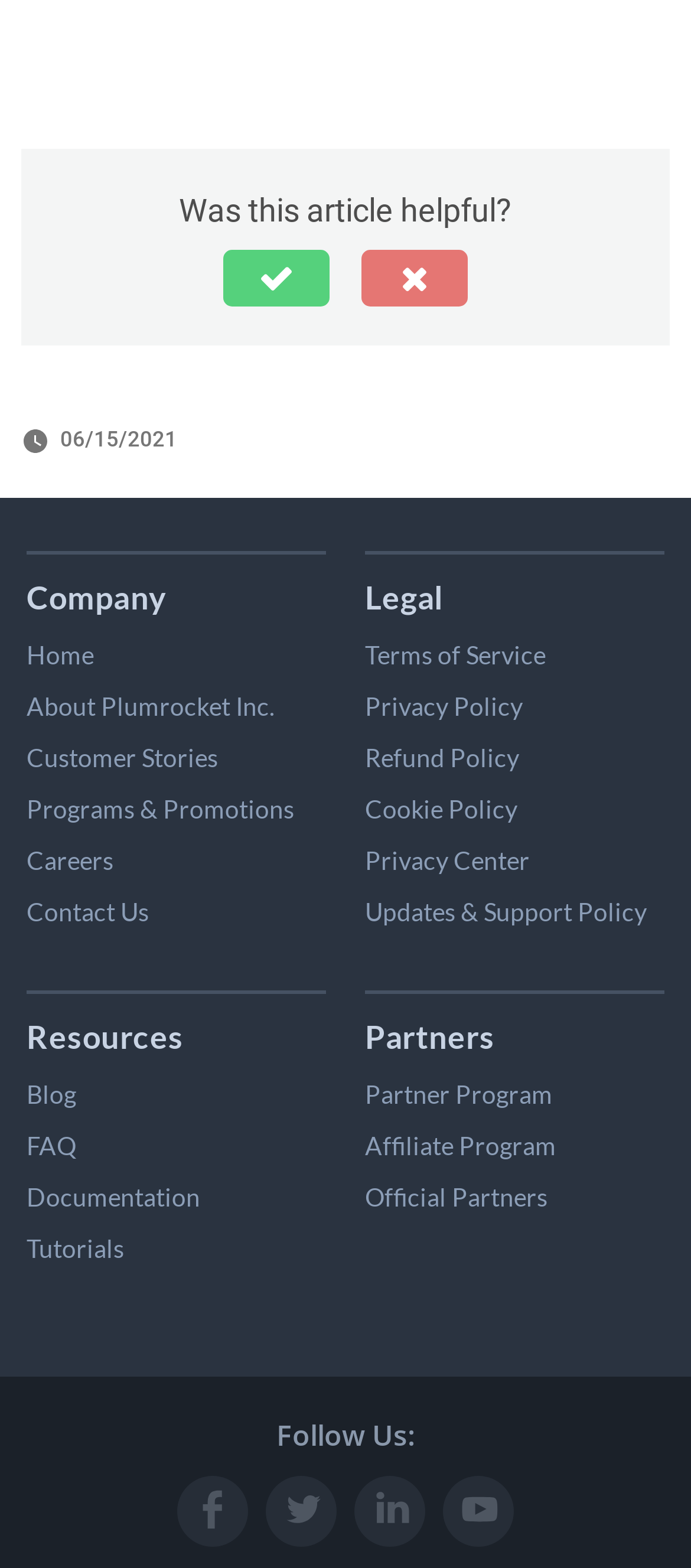Find the UI element described as: "Facebook" and predict its bounding box coordinates. Ensure the coordinates are four float numbers between 0 and 1, [left, top, right, bottom].

[0.256, 0.941, 0.359, 0.986]